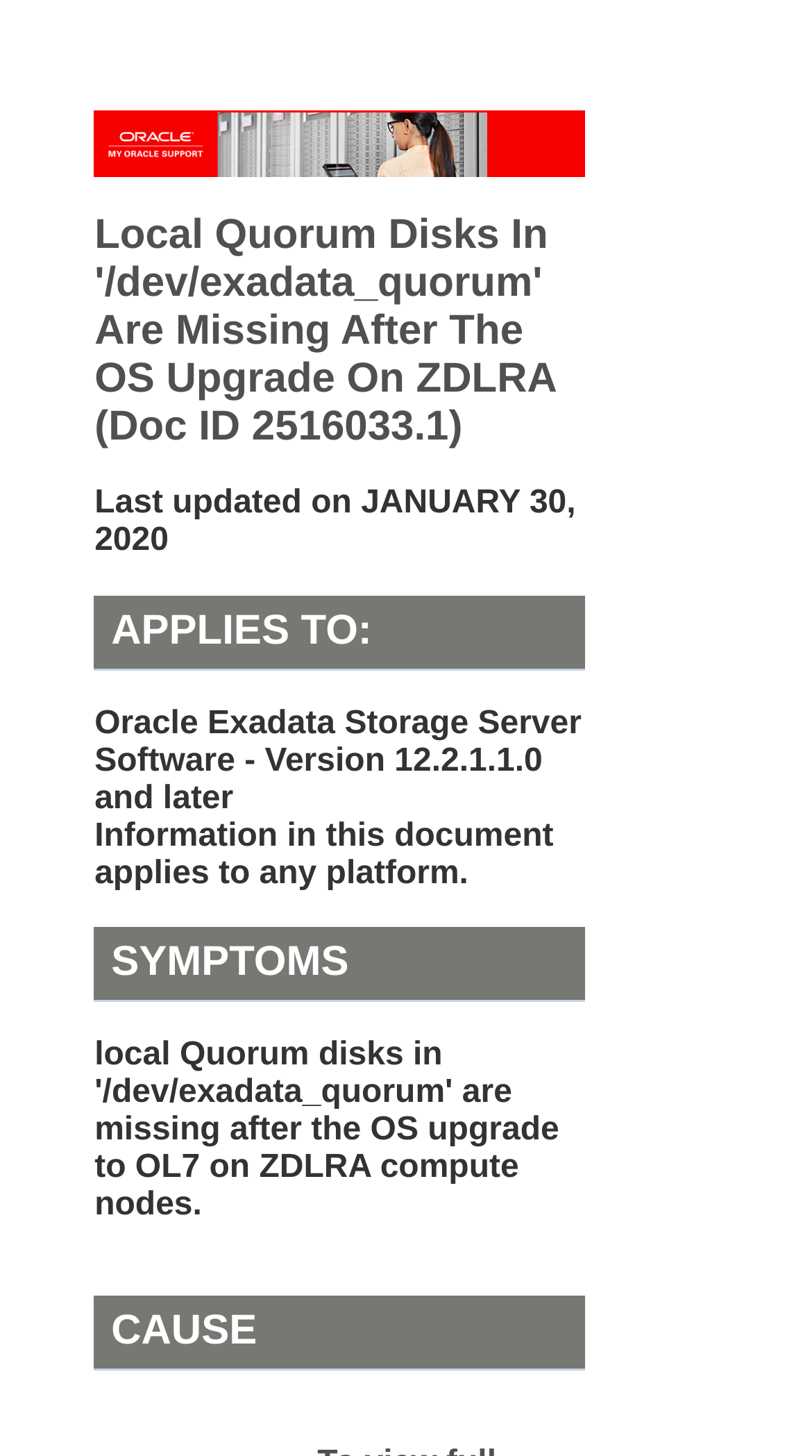Summarize the contents and layout of the webpage in detail.

The webpage appears to be a technical support document from Oracle, specifically detailing an issue with Local Quorum Disks in '/dev/exadata_quorum' after an OS upgrade on ZDLRA. 

At the top of the page, there is a banner with the title "My Oracle Support Banner" accompanied by an image. Below the banner, the title of the document "Local Quorum Disks In '/dev/exadata_quorum' Are Missing After The OS Upgrade On ZDLRA (Doc ID 2516033.1)" is prominently displayed. 

To the right of the title, the last updated date "JANUARY 30, 2020" is shown. 

The main content of the document is divided into sections, including "APPLIES TO:", "SYMPTOMS", and "CAUSE", each marked with a heading. 

Under the "APPLIES TO:" section, there is a description stating that the information in this document applies to Oracle Exadata Storage Server Software, Version 12.2.1.1.0 and later, on any platform.